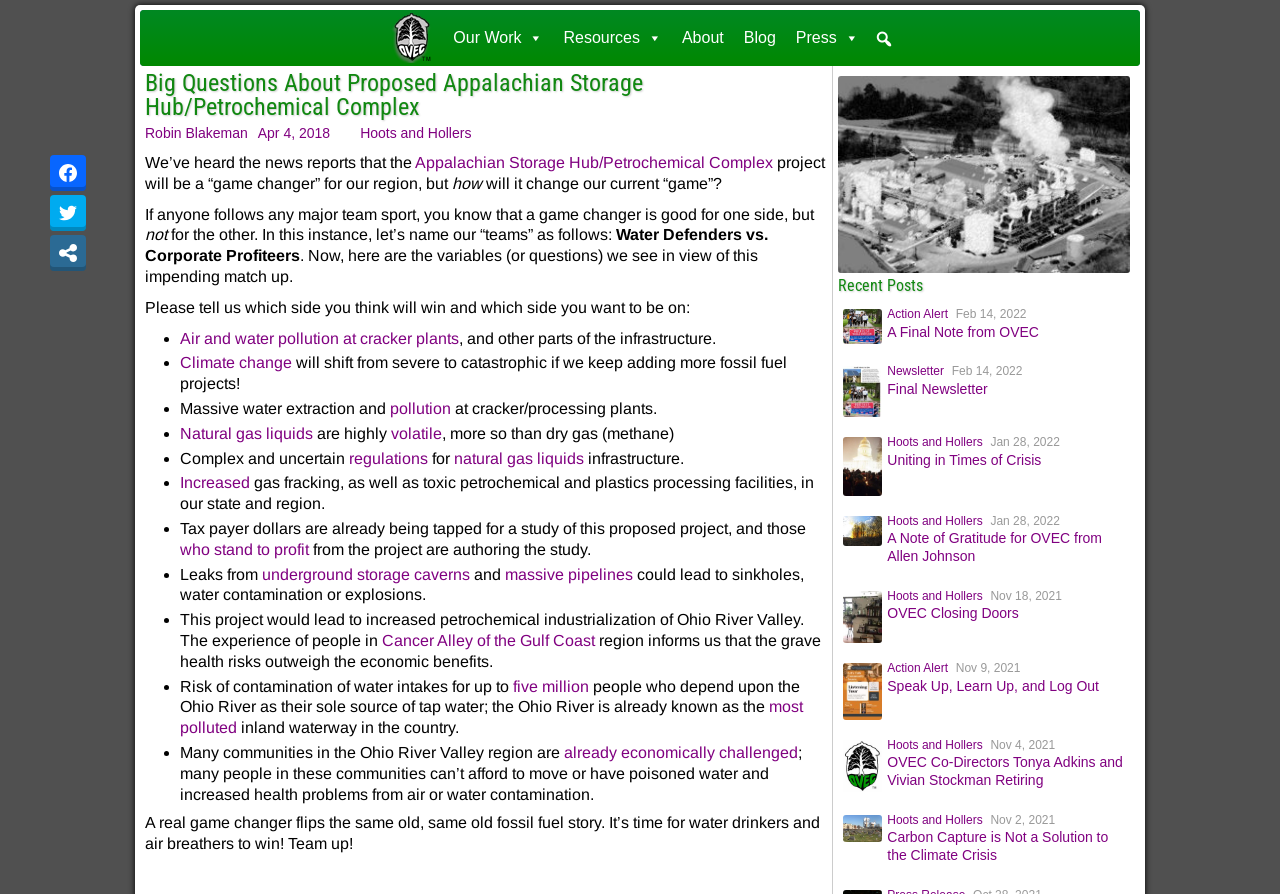Please identify the bounding box coordinates of the region to click in order to complete the task: "Explore the 'Our Work' section". The coordinates must be four float numbers between 0 and 1, specified as [left, top, right, bottom].

[0.346, 0.013, 0.432, 0.072]